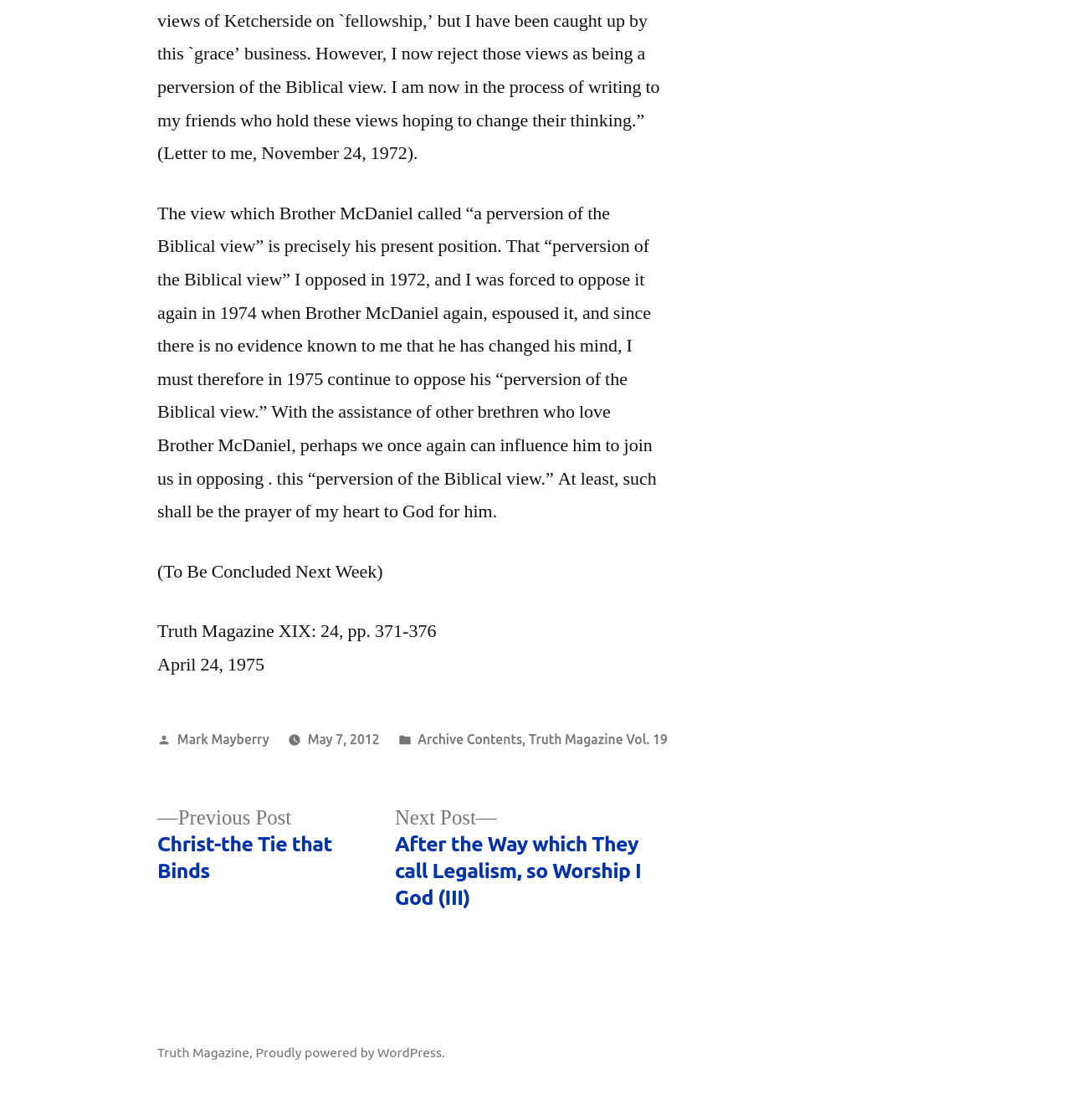Determine the bounding box coordinates for the area you should click to complete the following instruction: "Go to Archive Contents".

[0.39, 0.653, 0.488, 0.666]